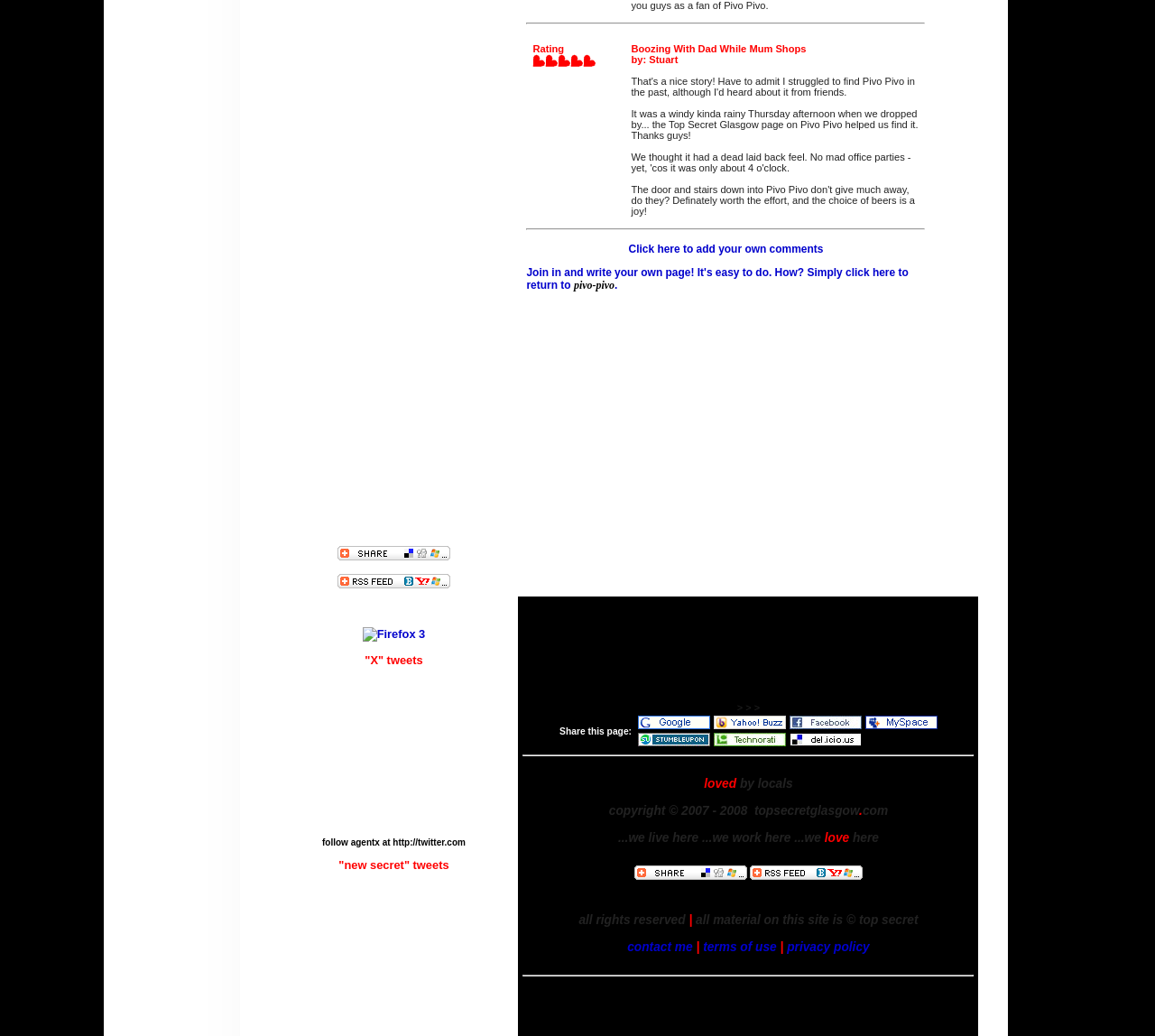Based on the element description: "title="Subscribe using any feed reader!"", identify the bounding box coordinates for this UI element. The coordinates must be four float numbers between 0 and 1, listed as [left, top, right, bottom].

[0.292, 0.557, 0.39, 0.571]